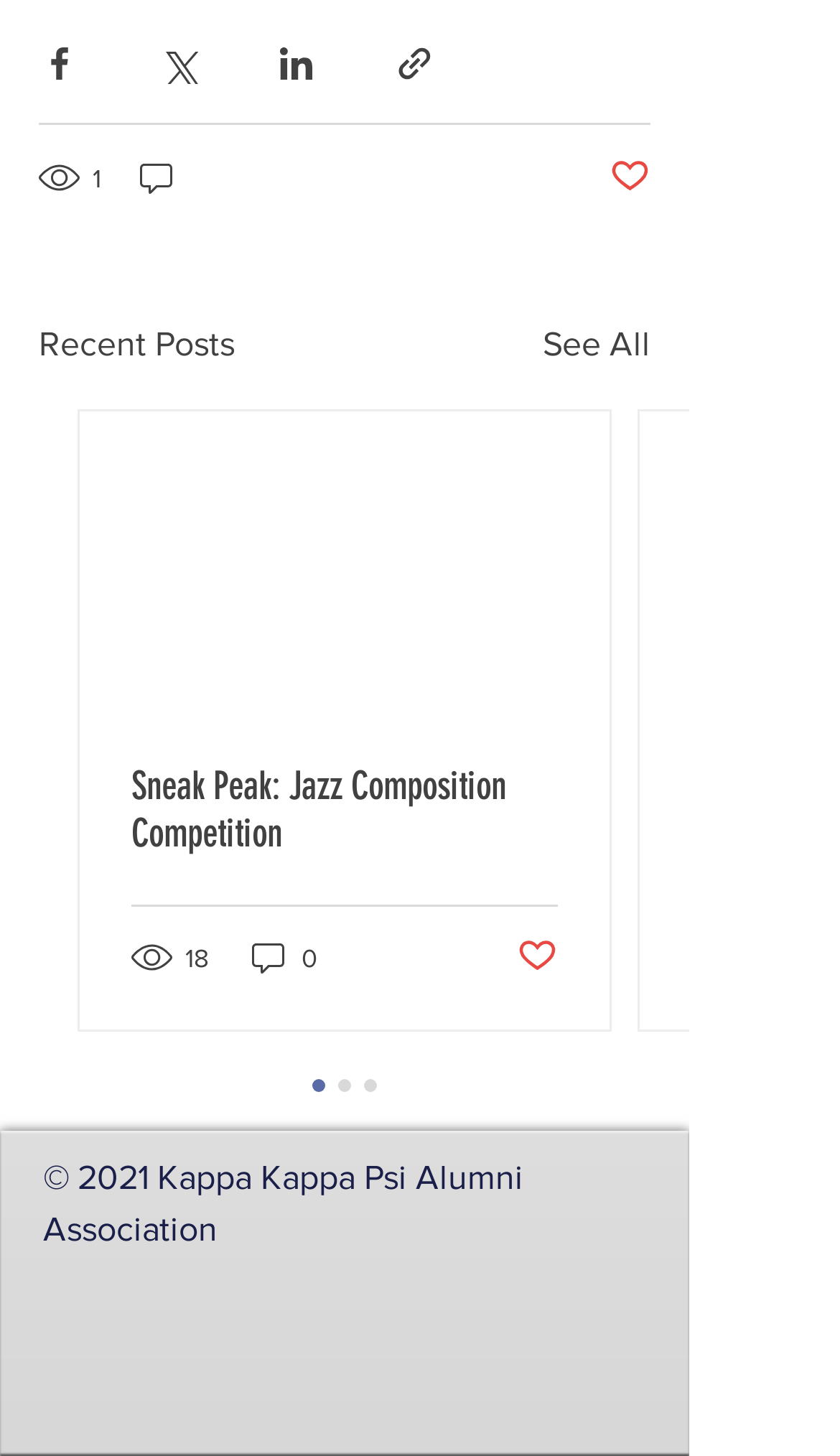Give a one-word or phrase response to the following question: How many comments does the first post have?

0 comments